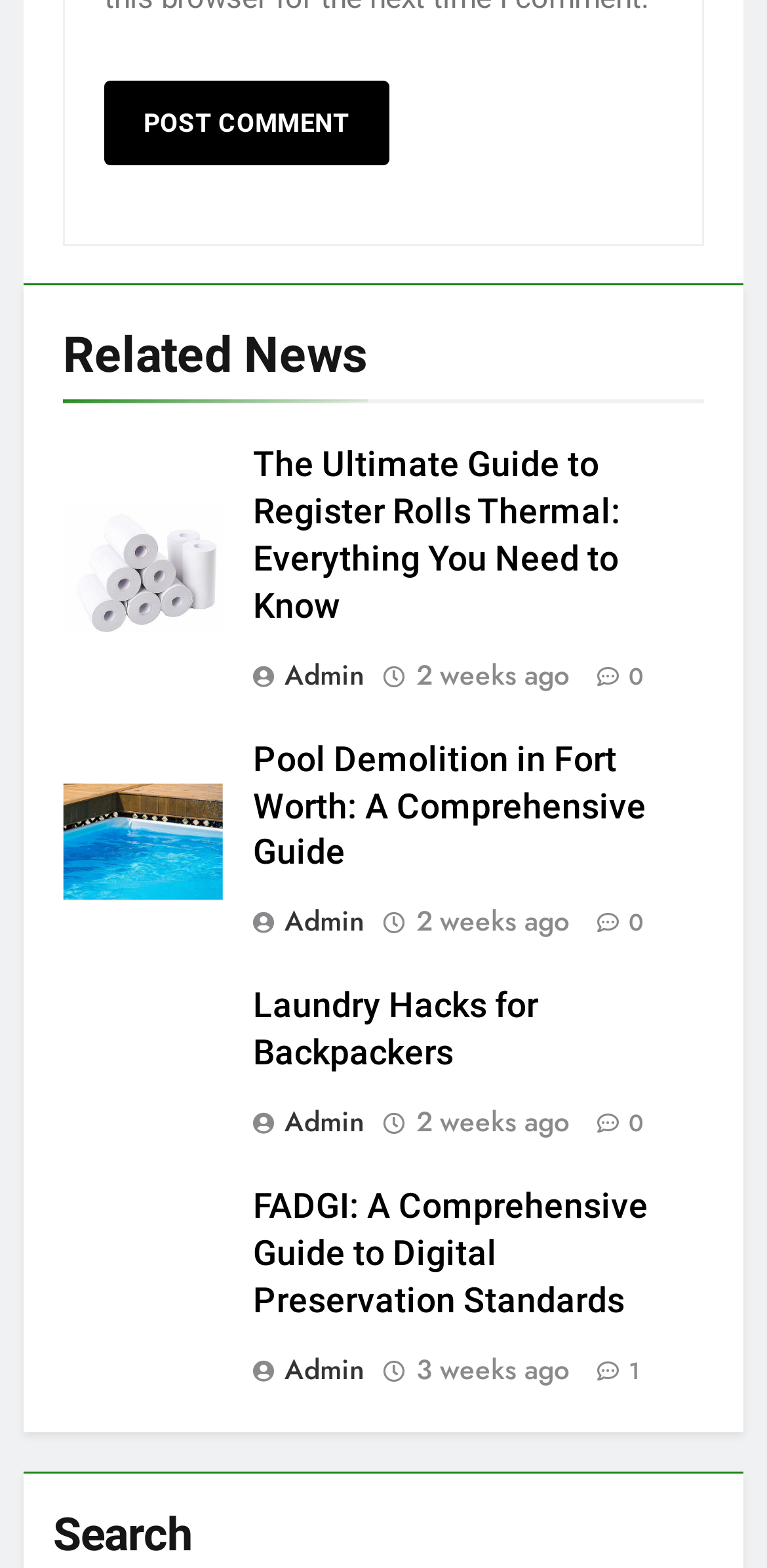Please find the bounding box coordinates of the section that needs to be clicked to achieve this instruction: "view the article about Register Rolls Thermal".

[0.329, 0.284, 0.809, 0.399]